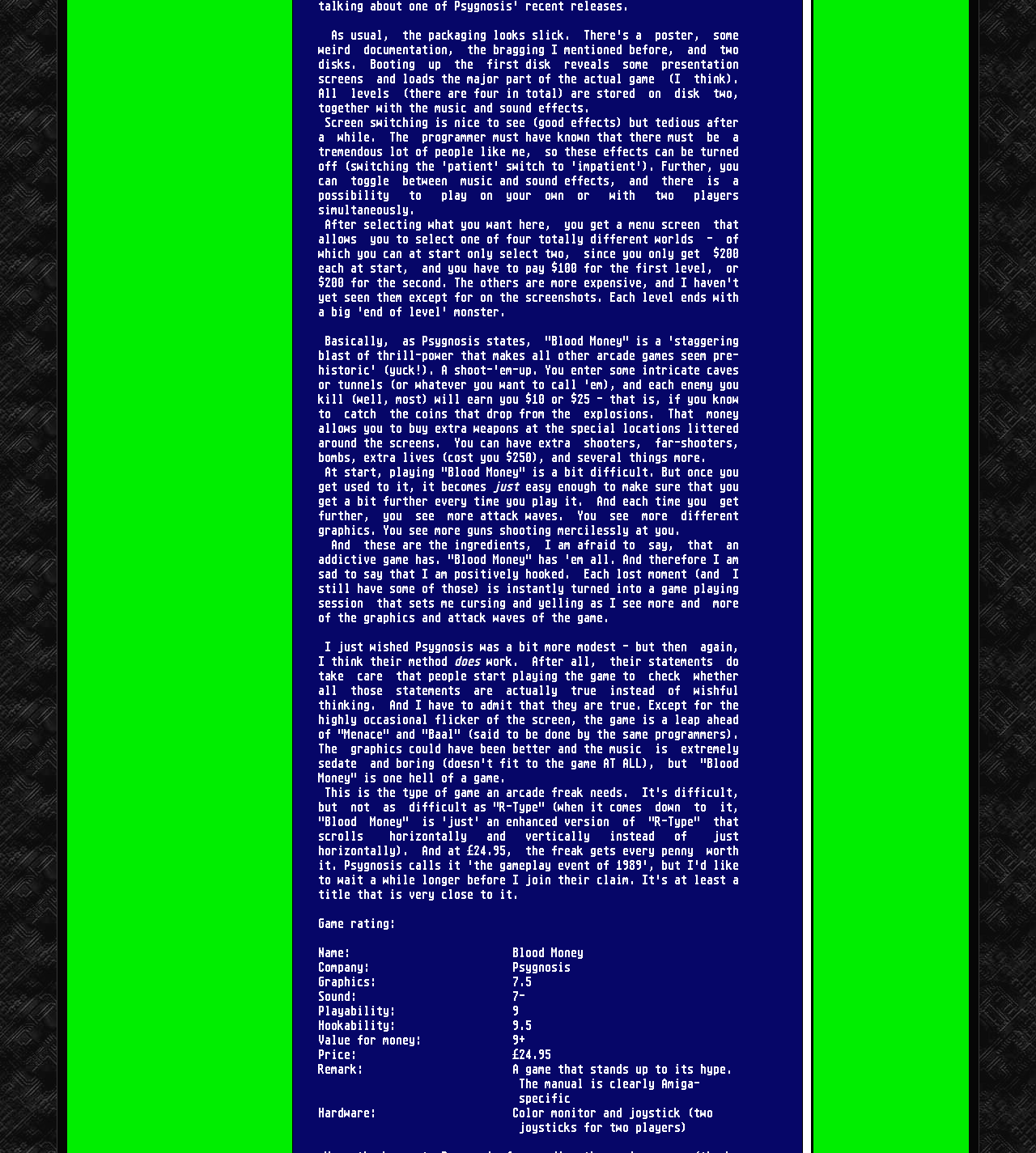Give a one-word or phrase response to the following question: What is the rating for the game's playability?

9